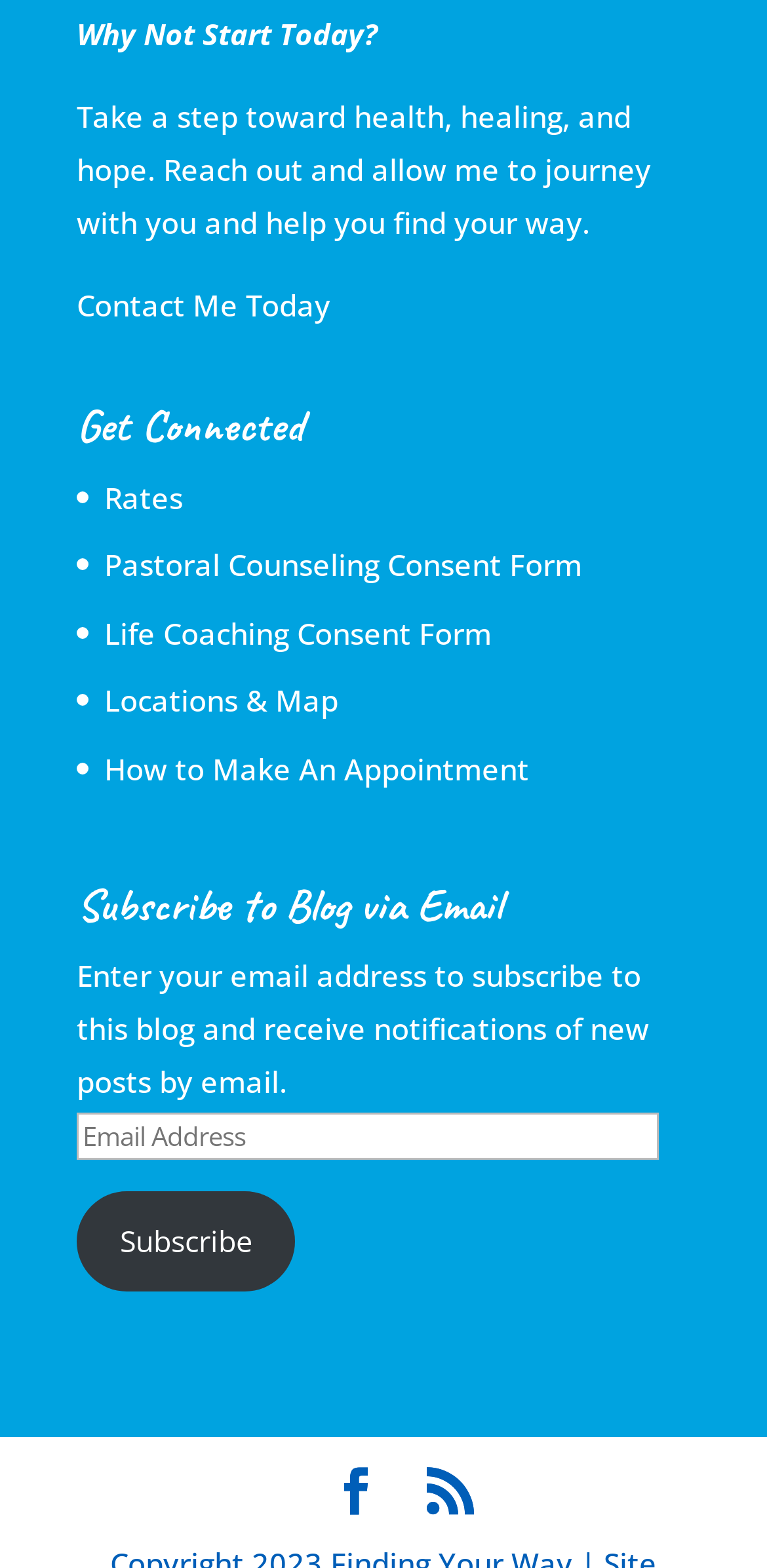Locate the bounding box of the UI element based on this description: "Pastoral Counseling Consent Form". Provide four float numbers between 0 and 1 as [left, top, right, bottom].

[0.136, 0.348, 0.759, 0.373]